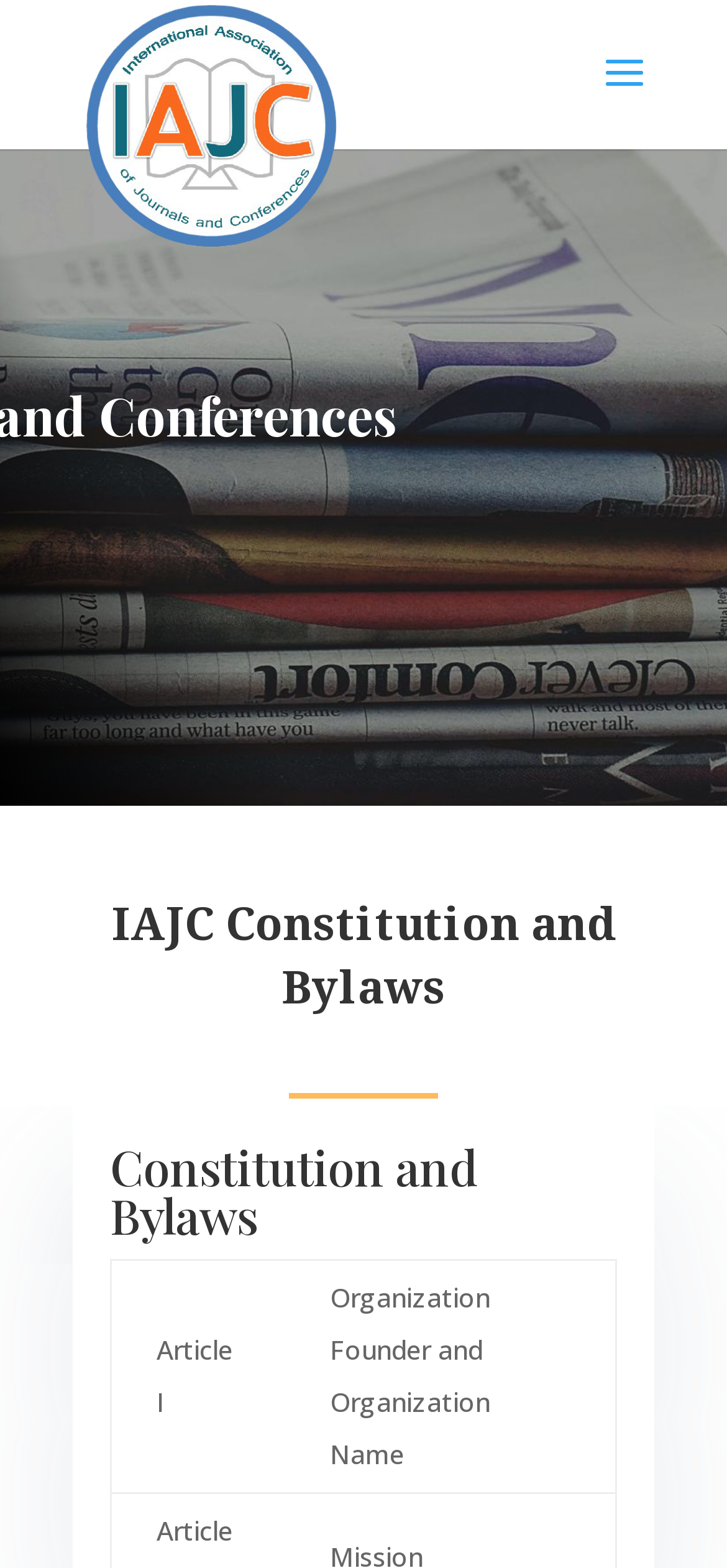Examine the screenshot and answer the question in as much detail as possible: What is the first article of the constitution?

The first article of the constitution can be found in the gridcell element, which is located in the table that lists the articles of the constitution. The text 'Article I' is the first item in the list.